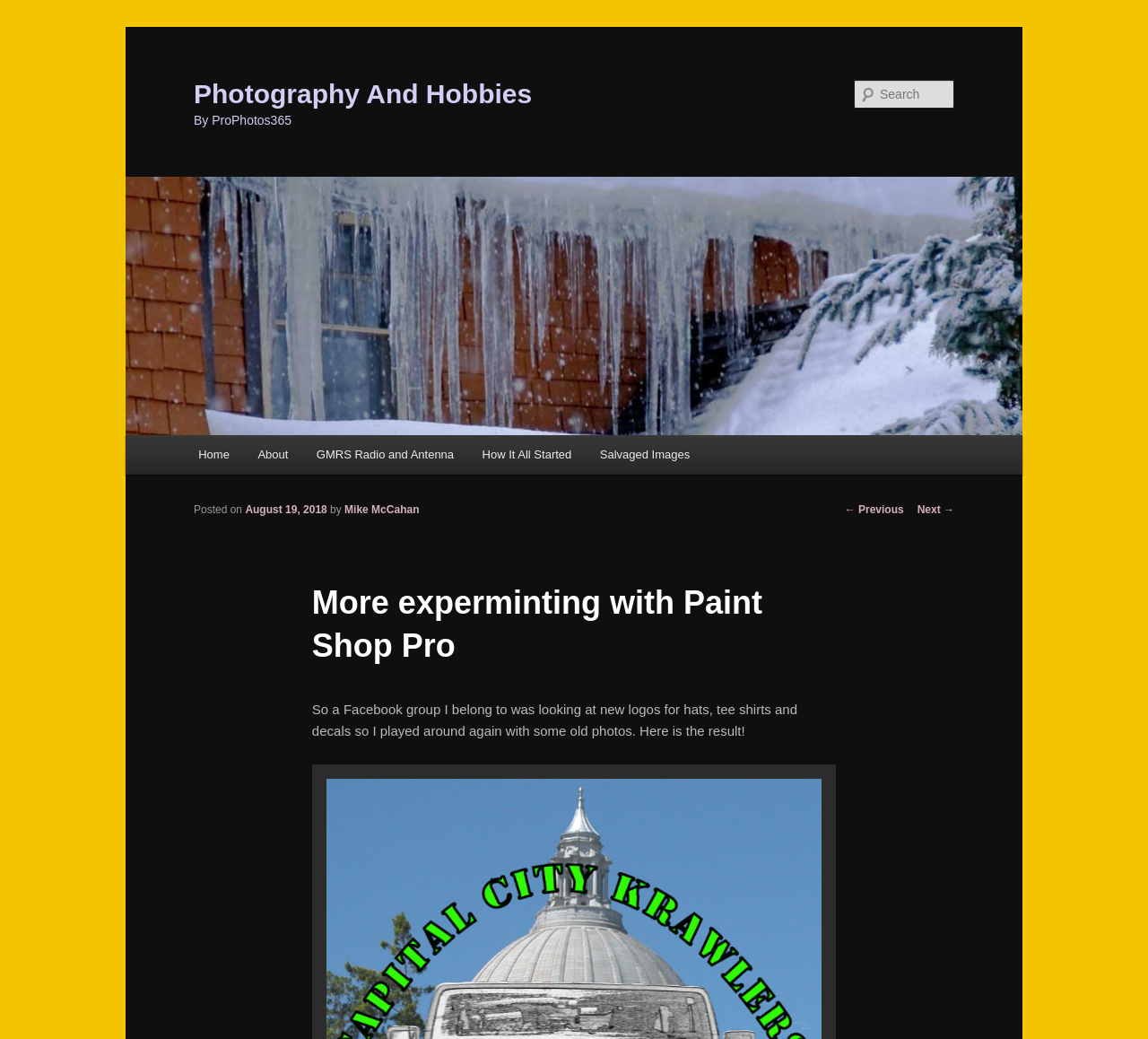What is the purpose of the search box?
Provide a detailed and well-explained answer to the question.

I inferred the purpose of the search box by looking at its location and the text 'Search' next to it, which suggests that it is used to search for content on the website.